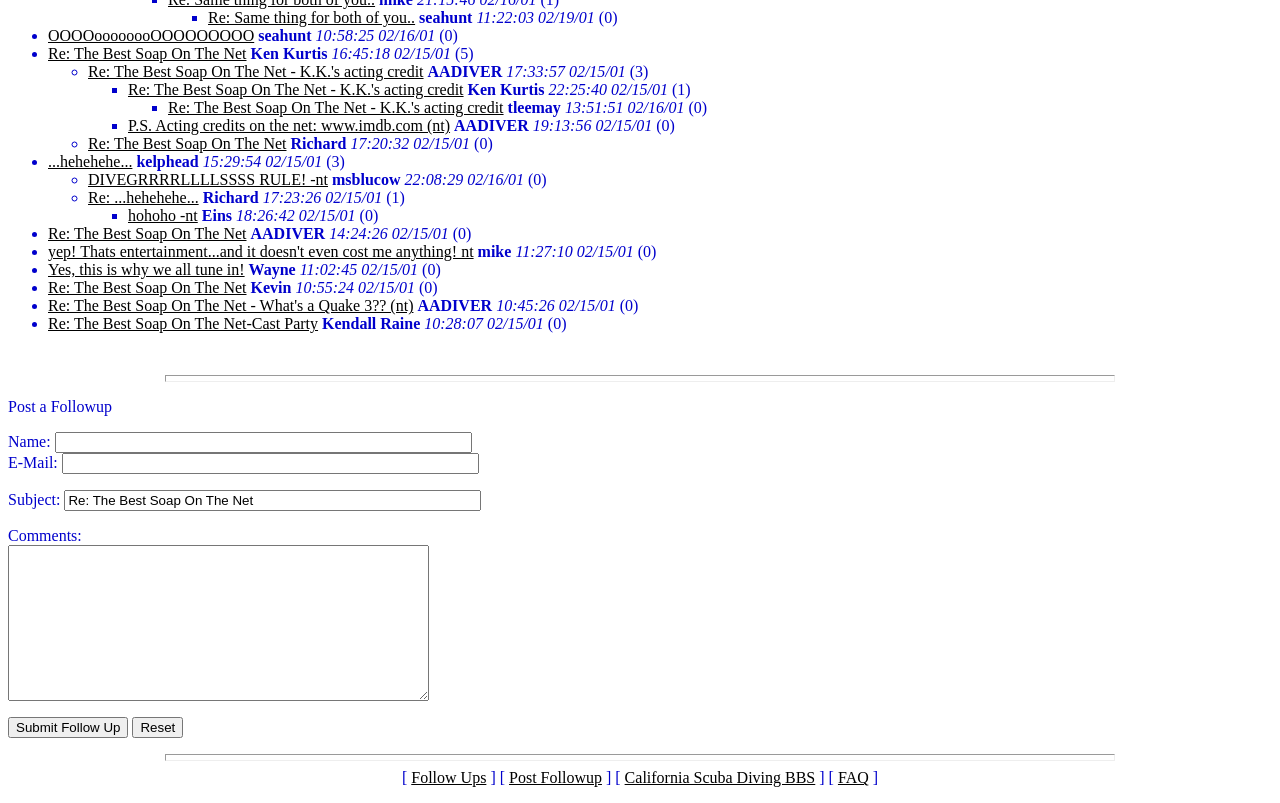Extract the bounding box of the UI element described as: "...hehehehe...".

[0.038, 0.191, 0.103, 0.212]